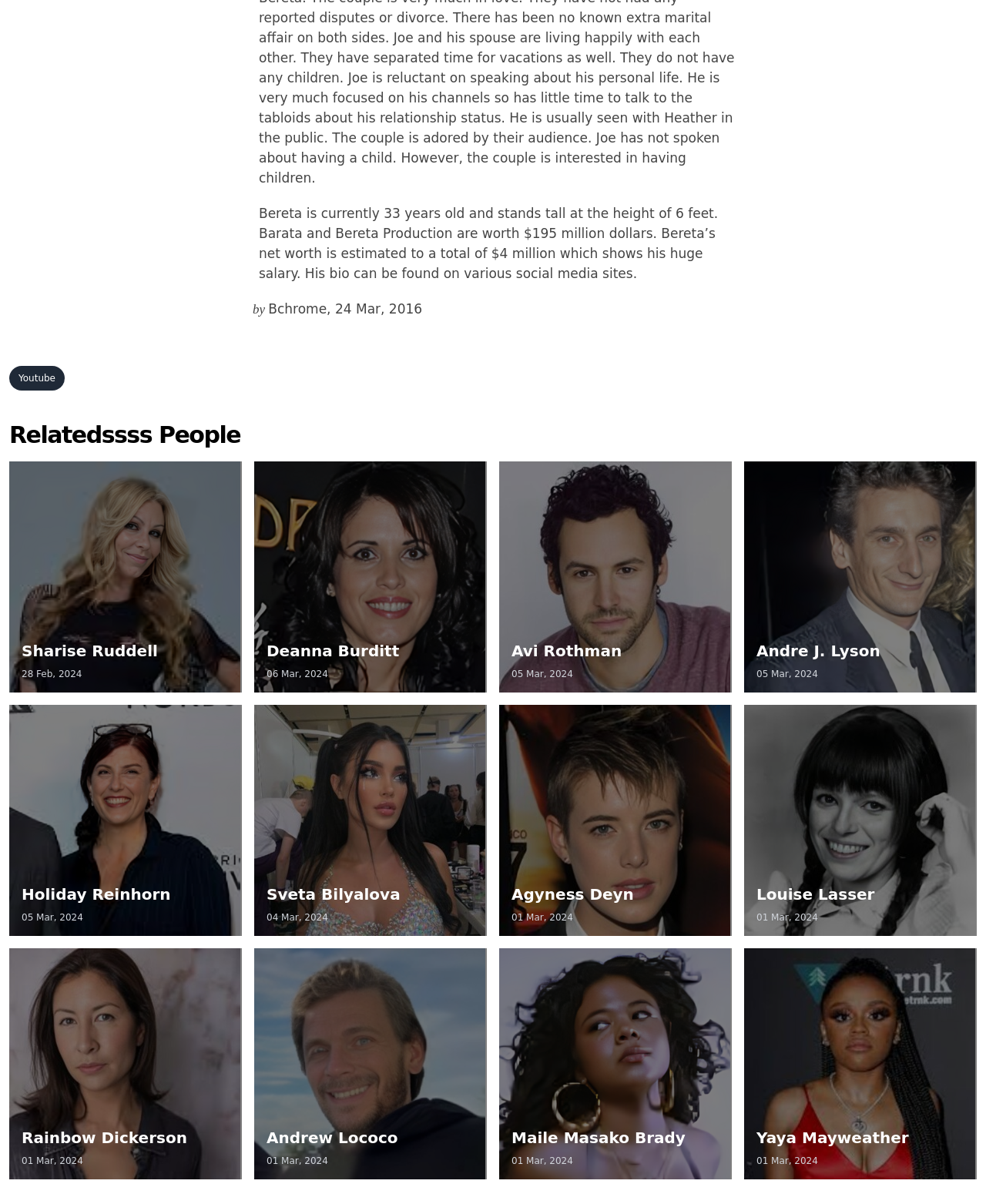Refer to the image and answer the question with as much detail as possible: What is the name of the related person mentioned first?

The related person mentioned first is Sharise Ruddell, whose link is located below the heading 'Relatedssss People' with a date of 28 Feb, 2024, as indicated by the link element with ID 110.